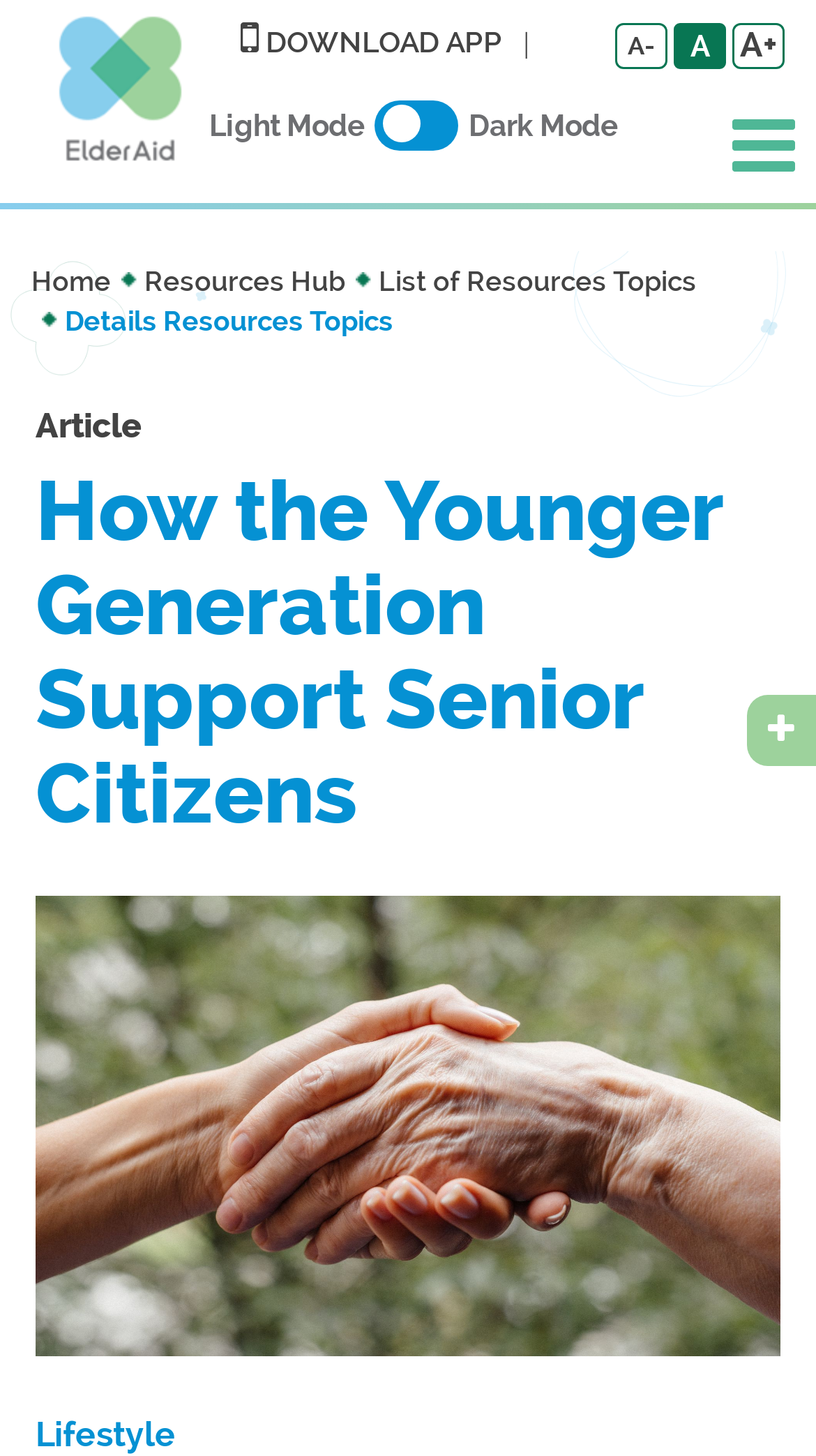Determine the main text heading of the webpage and provide its content.

How the Younger Generation Support Senior Citizens